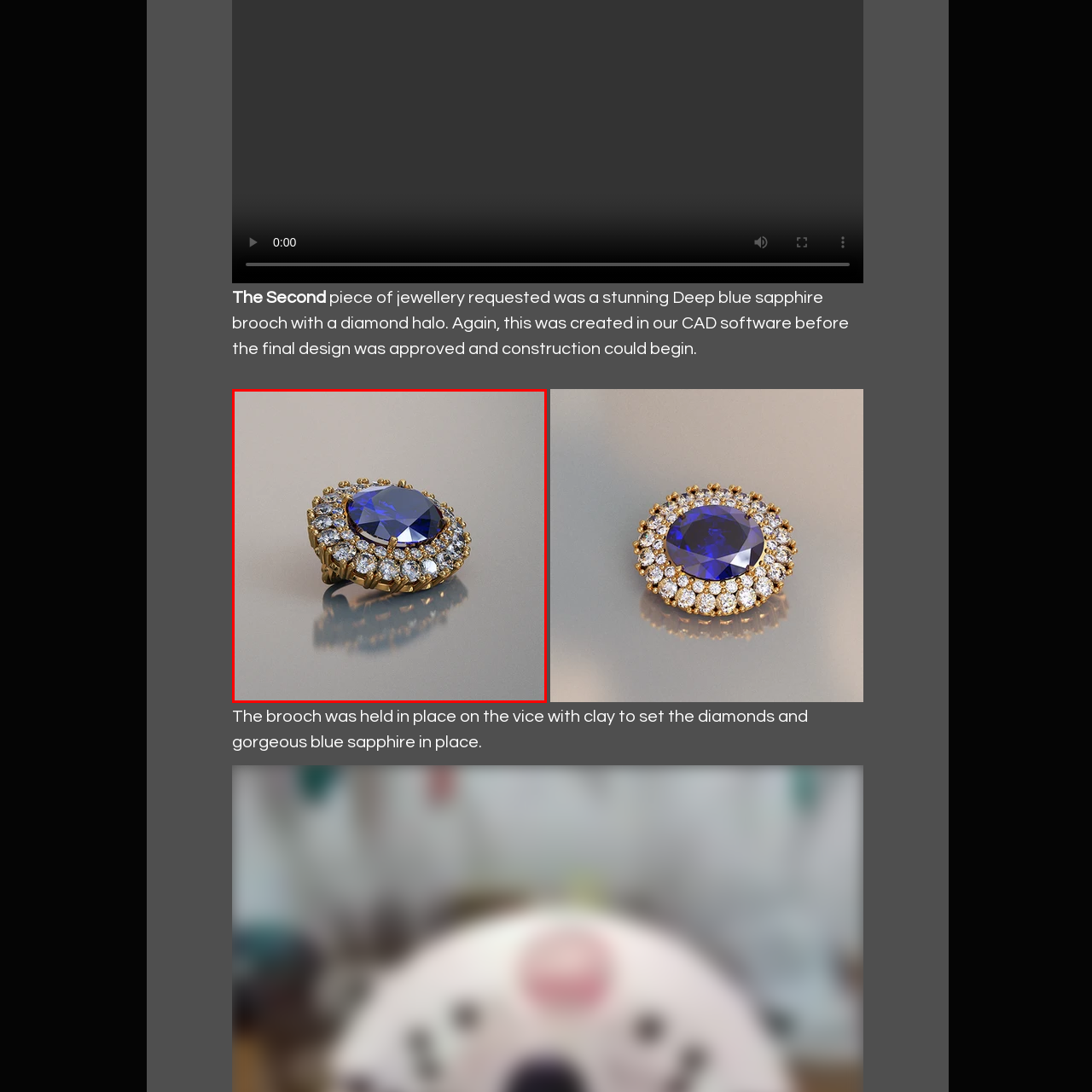Provide a comprehensive description of the image contained within the red rectangle.

This stunning piece of jewellery features a deep blue sapphire at its center, surrounded by a halo of sparkling diamonds. The intricate design showcases a blend of elegance and luxury, highlighting the fine craftsmanship that went into creating the brooch. Set in a polished gold setting, the deep blue hue of the sapphire contrasts beautifully with the shimmering diamonds, giving the piece a captivating allure. This brooch, designed using advanced CAD software, represents a perfect fusion of artistry and modern technology in jewellery design, promising to be a breathtaking addition to any collection.